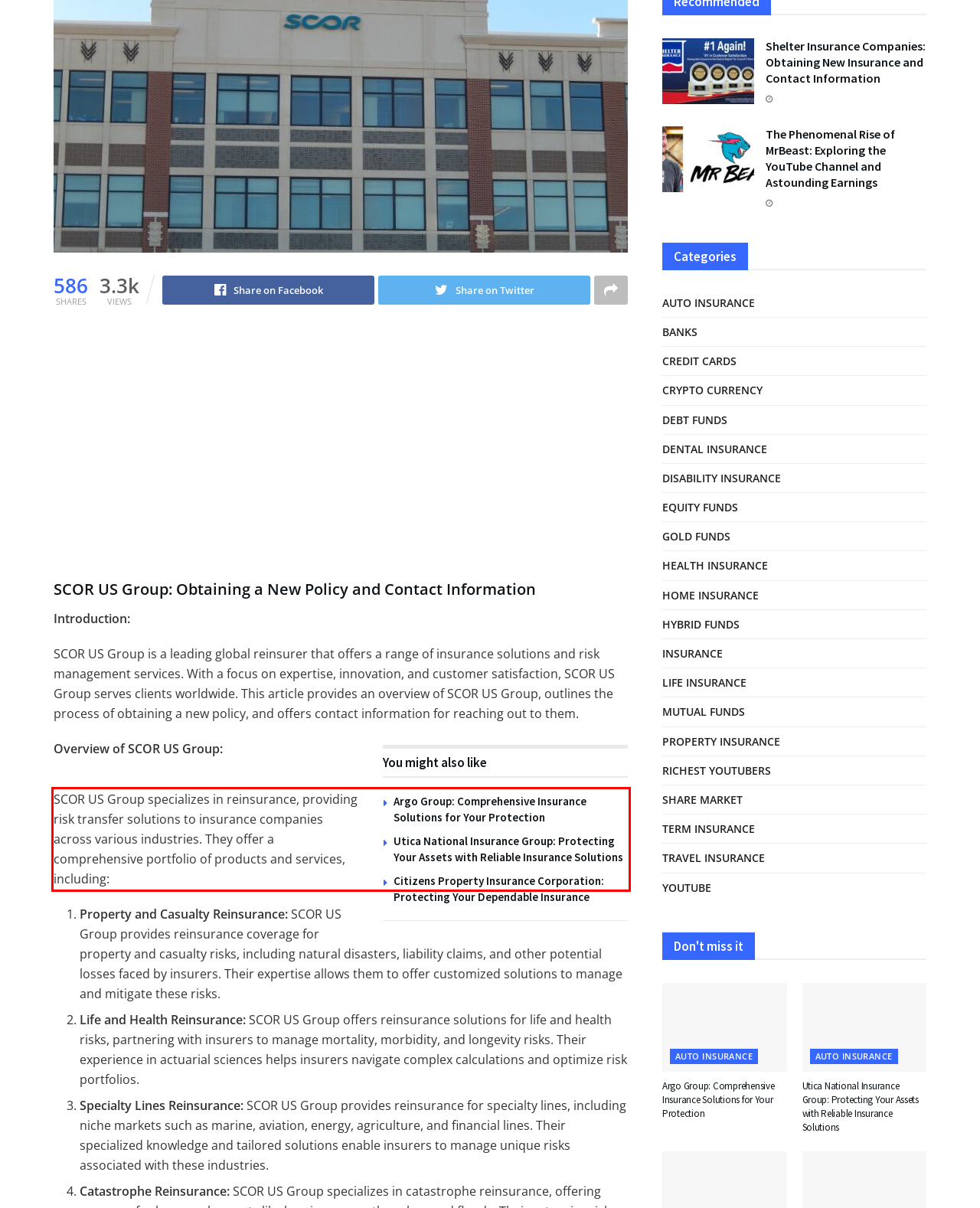Given a webpage screenshot, identify the text inside the red bounding box using OCR and extract it.

SCOR US Group specializes in reinsurance, providing risk transfer solutions to insurance companies across various industries. They offer a comprehensive portfolio of products and services, including: